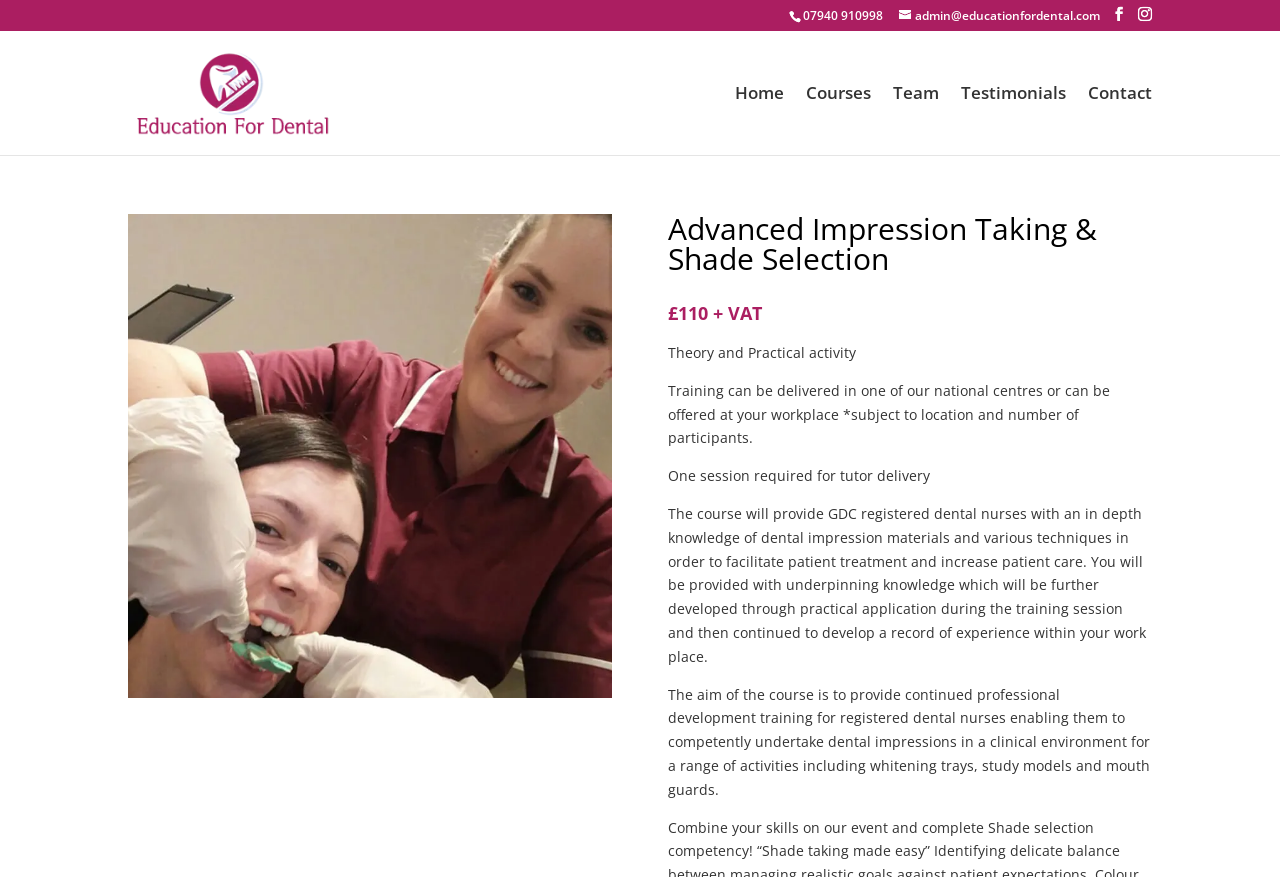Use the information in the screenshot to answer the question comprehensively: What is the cost of the training?

I found the cost of the training by looking at the main content section of the webpage, where I saw a static text element with the price '£110 + VAT'.